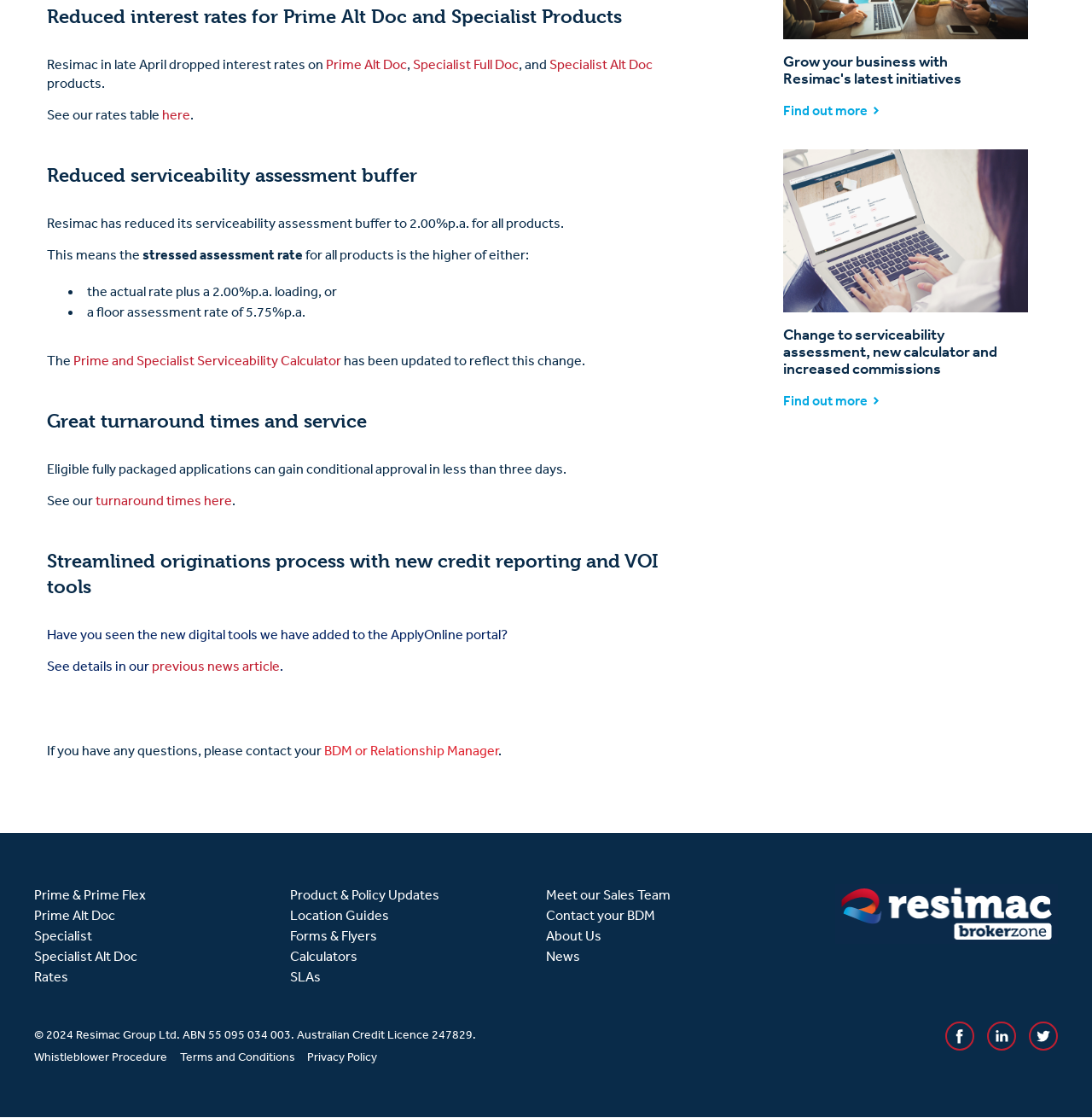What is the benefit of eligible fully packaged applications?
Give a detailed explanation using the information visible in the image.

According to the webpage, eligible fully packaged applications can gain conditional approval in less than three days, which indicates a faster turnaround time.